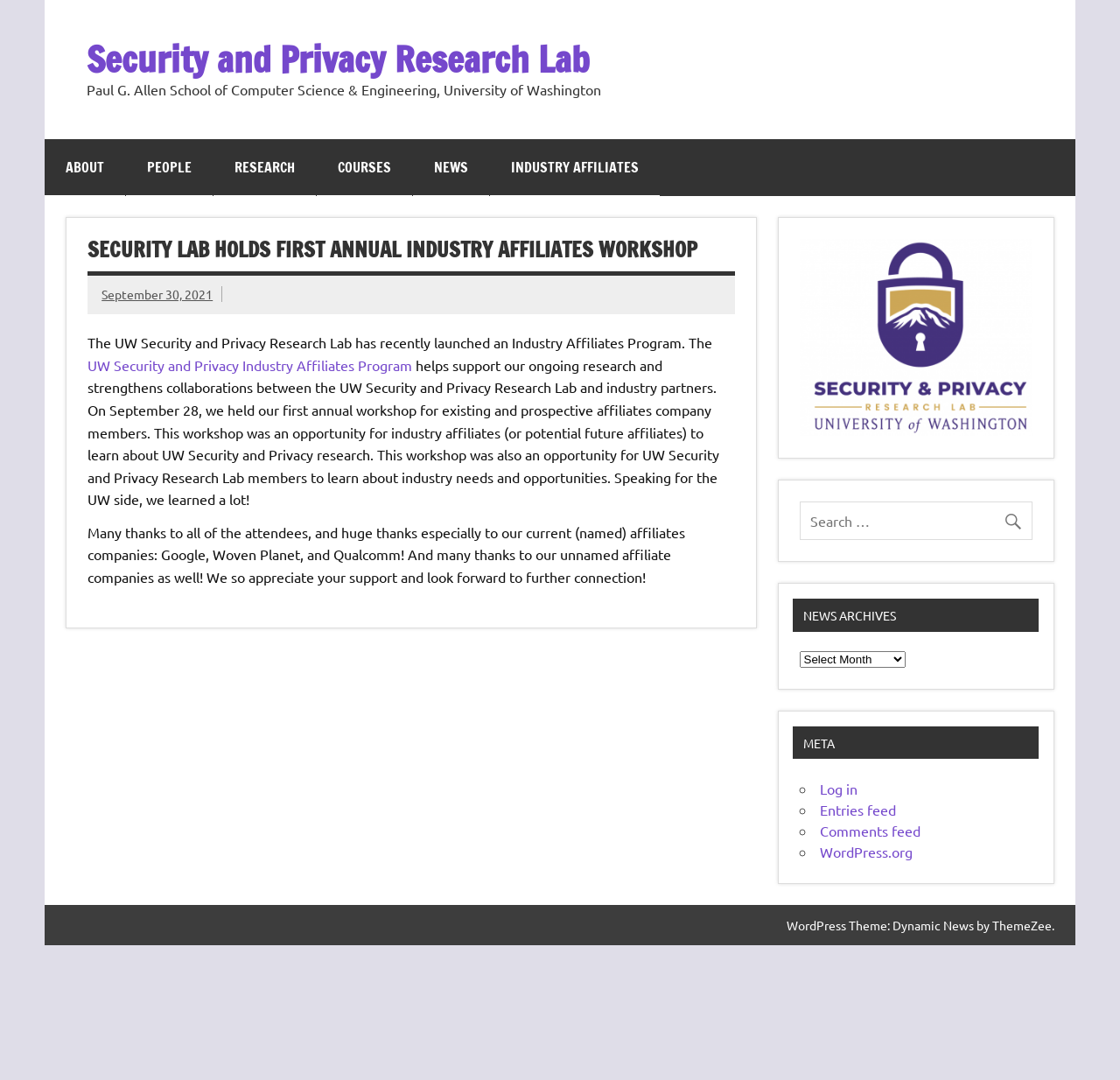Could you provide the bounding box coordinates for the portion of the screen to click to complete this instruction: "Click on ABOUT"?

[0.04, 0.129, 0.112, 0.182]